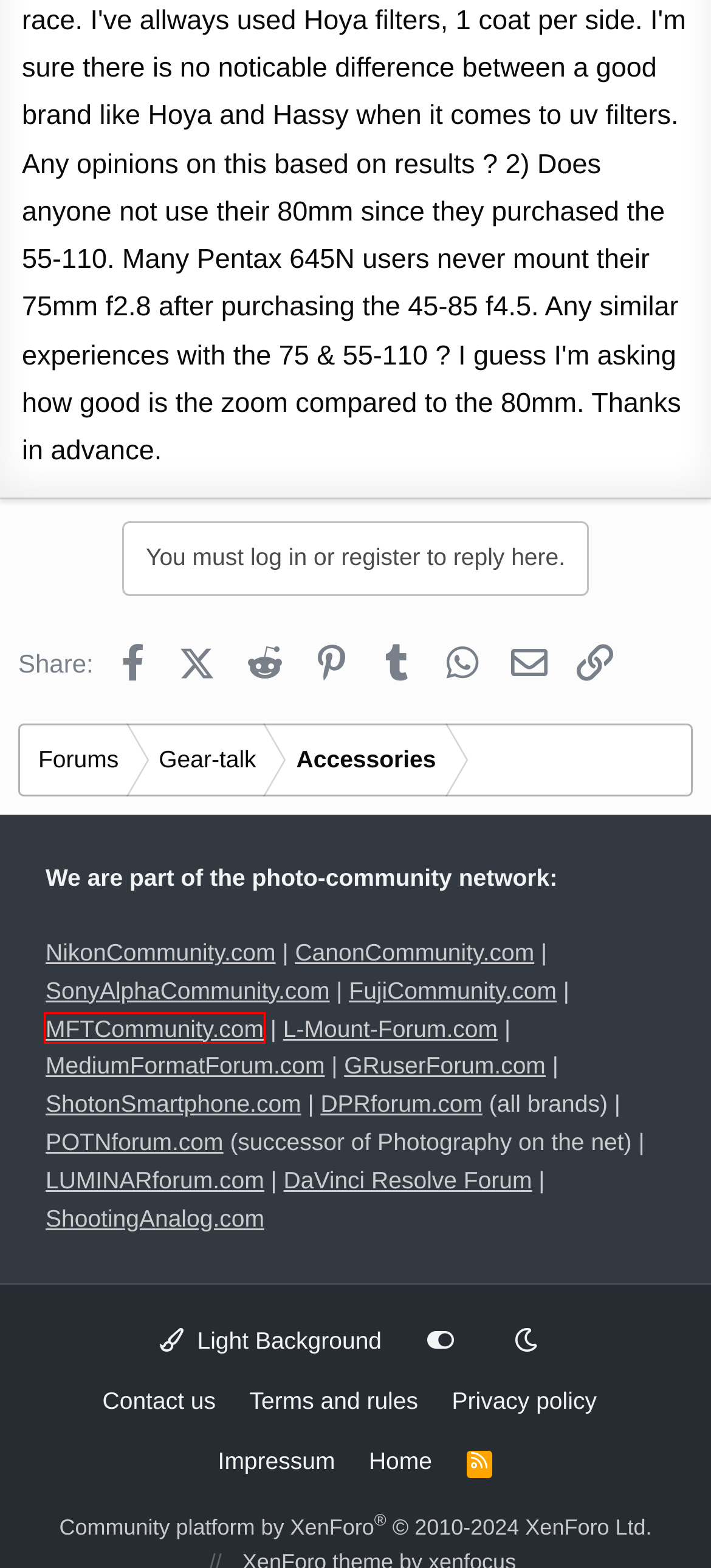You are given a screenshot of a webpage with a red rectangle bounding box around a UI element. Select the webpage description that best matches the new webpage after clicking the element in the bounding box. Here are the candidates:
A. Luminar Forum
B. POTN successor forum
C. Privacy - Medium Format Forum
D. Home - Nikon Community
E. Home - Fuji Community
F. Home - MFT Community
G. Home - Shot on Smartphone
H. Home - Shooting analog

F